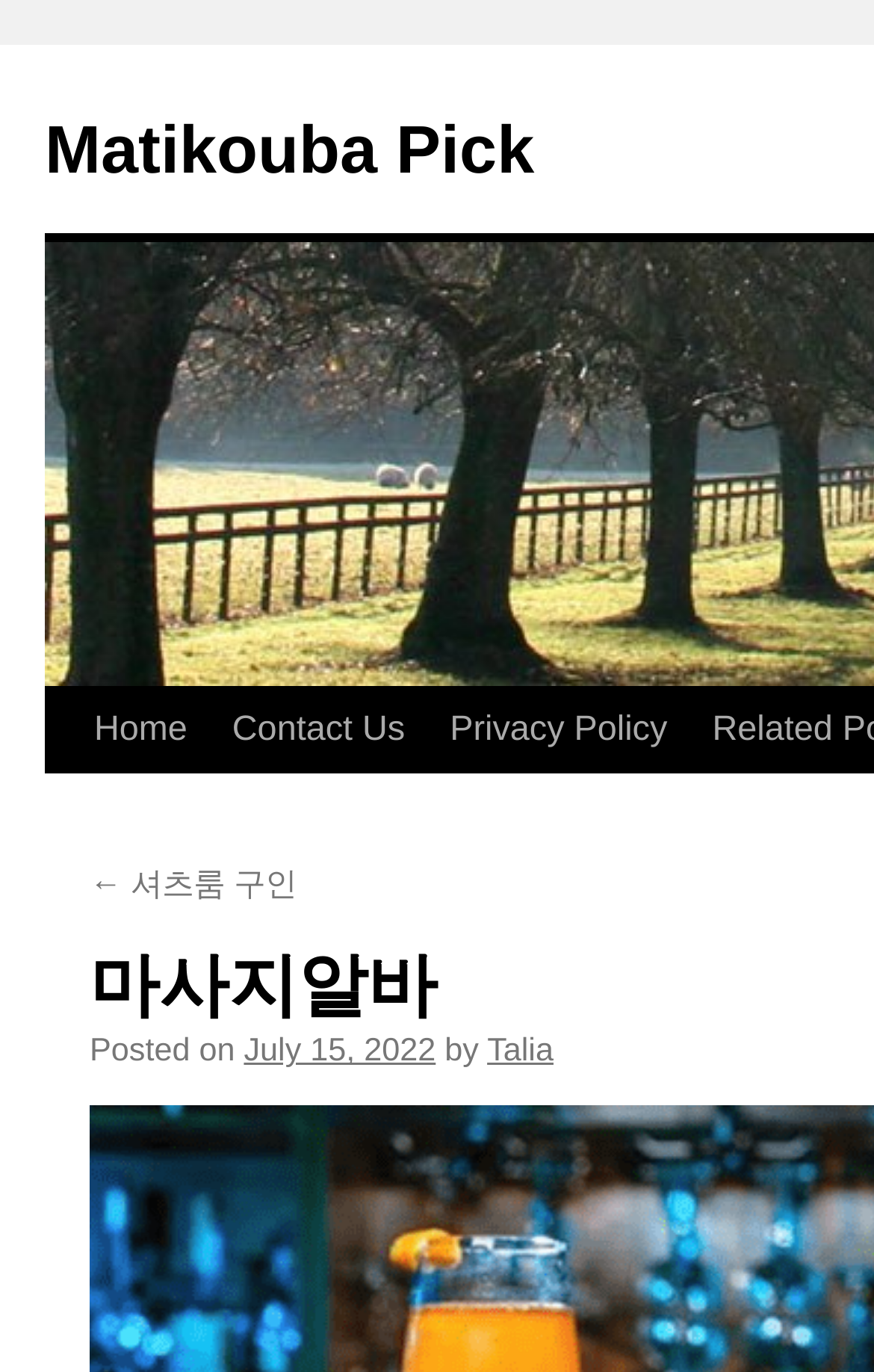For the element described, predict the bounding box coordinates as (top-left x, top-left y, bottom-right x, bottom-right y). All values should be between 0 and 1. Element description: http://tkelly.org/

None